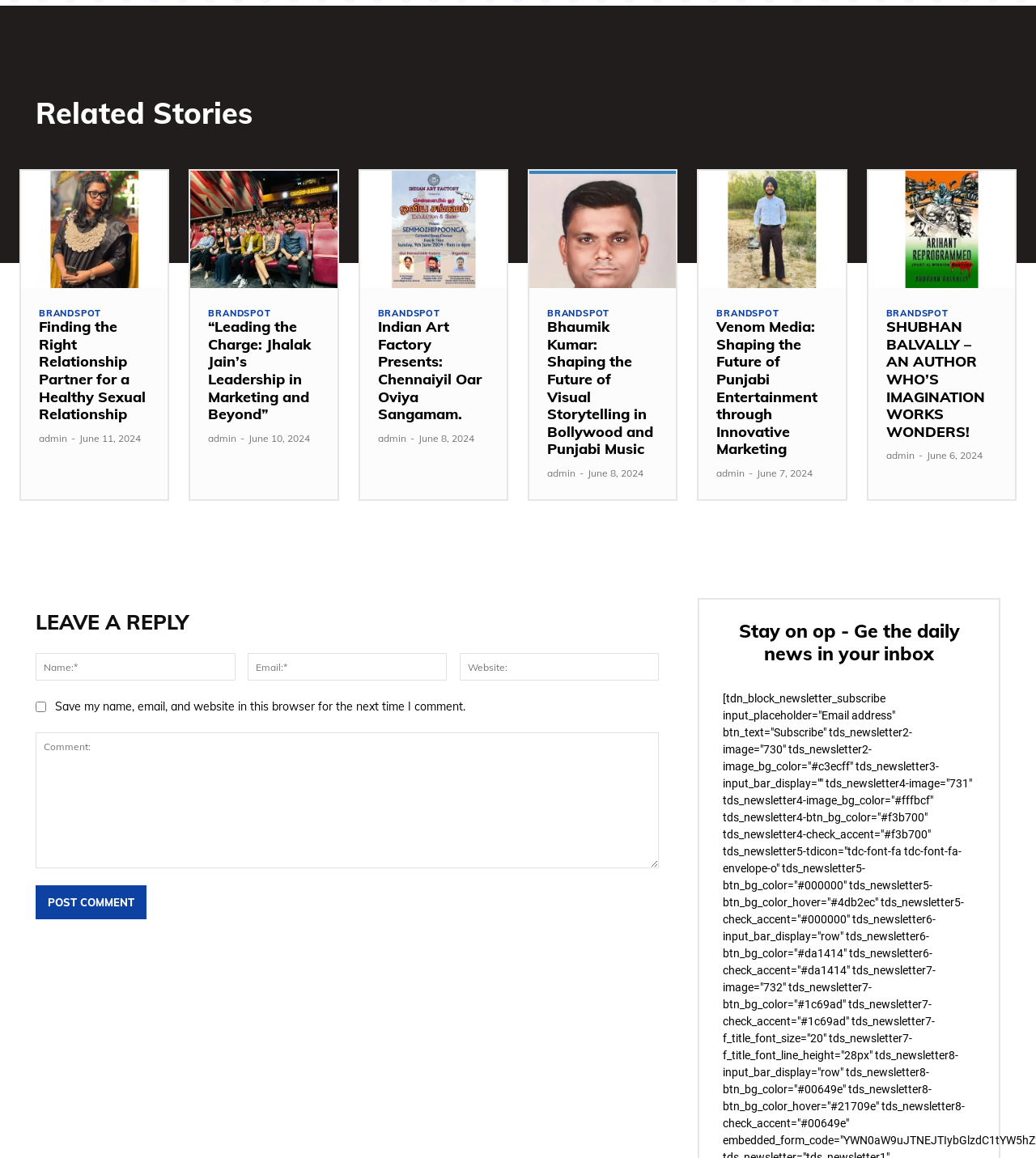What is the purpose of this webpage?
Based on the image, answer the question with a single word or brief phrase.

News and articles